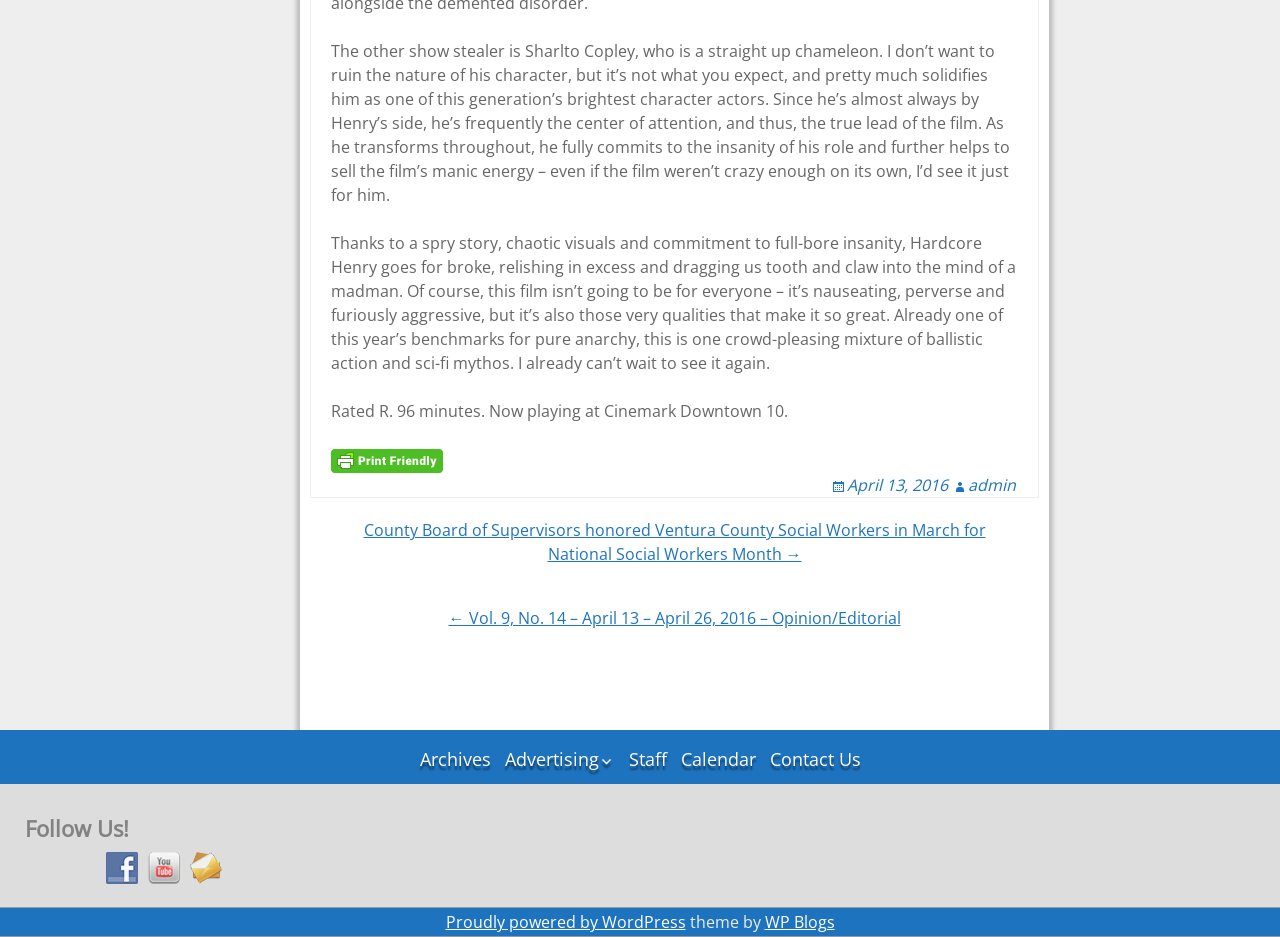What is the duration of the movie Hardcore Henry?
Observe the image and answer the question with a one-word or short phrase response.

96 minutes